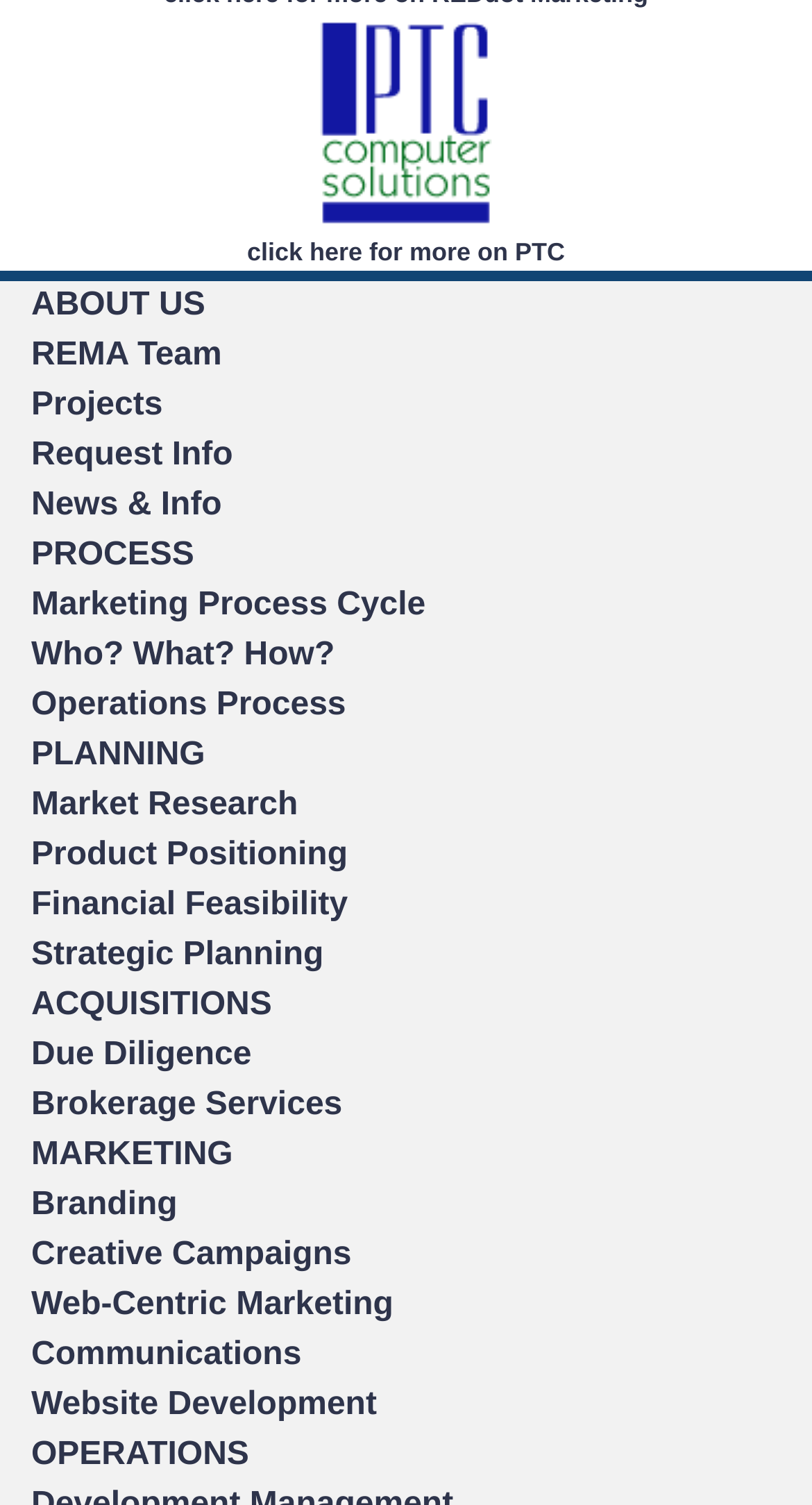What is the last link listed under the PROCESS category?
Answer the question with just one word or phrase using the image.

Operations Process